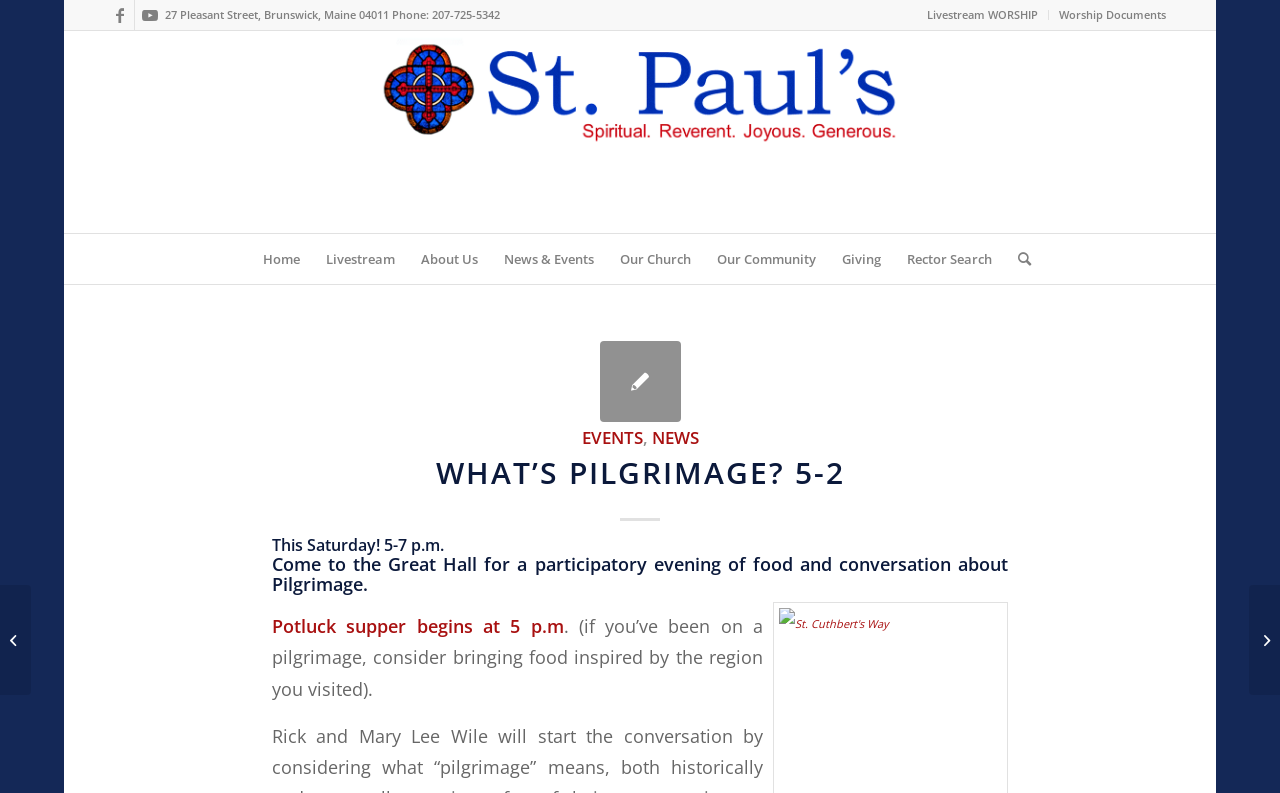What type of church is this?
Answer briefly with a single word or phrase based on the image.

Episcopal Church